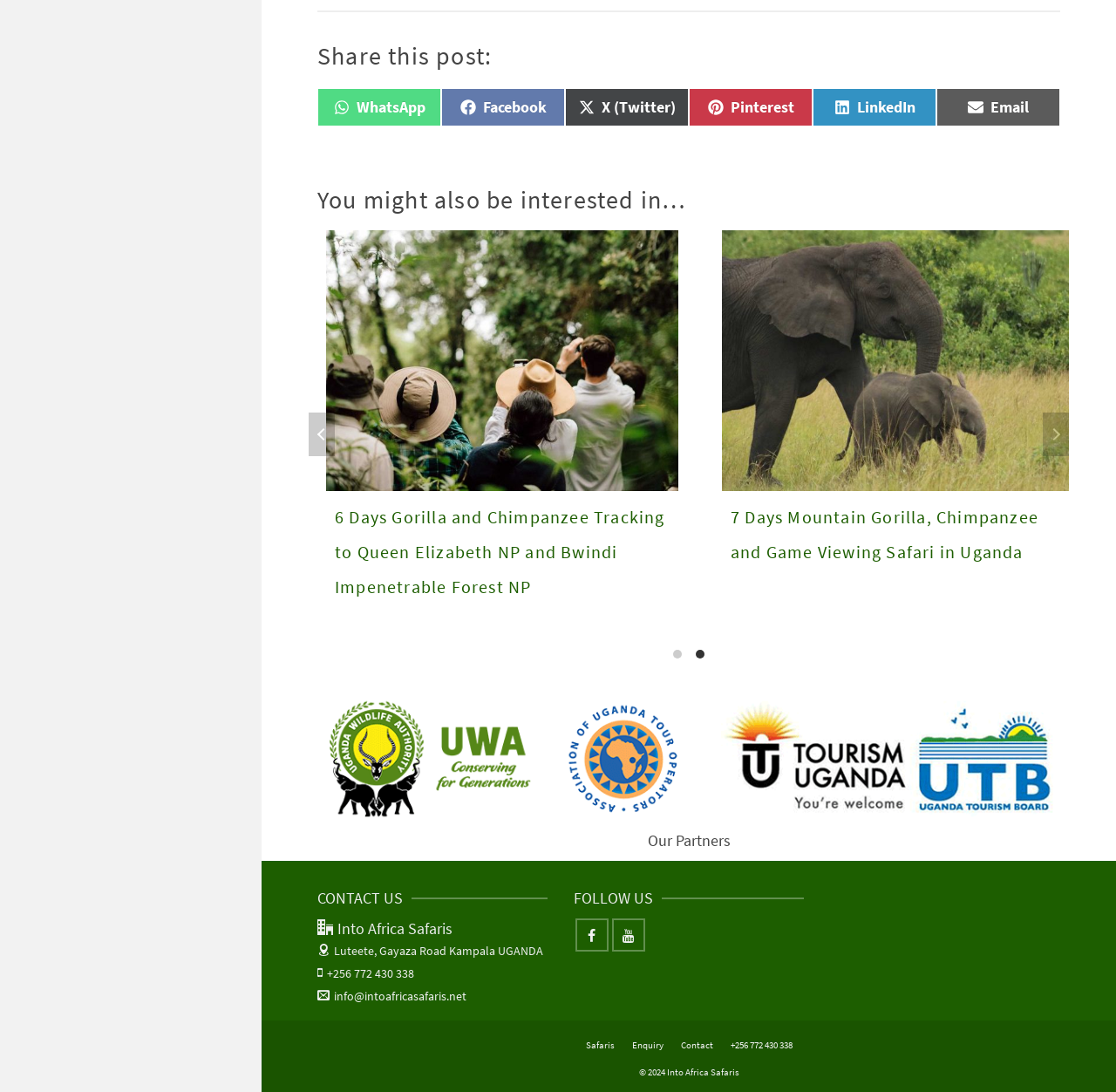What is the purpose of the 'Share this post:' section?
Using the image as a reference, give a one-word or short phrase answer.

Sharing on social media